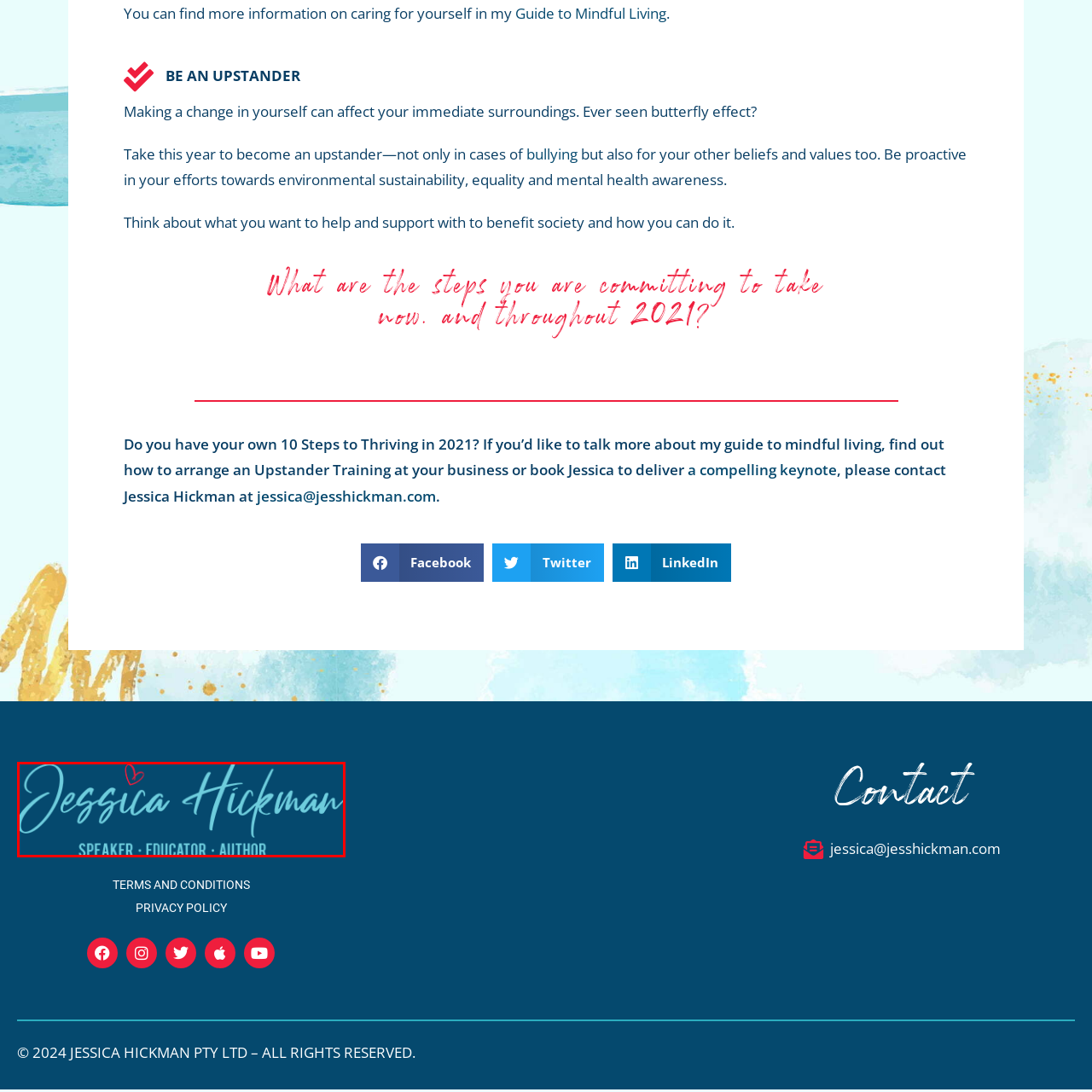Observe the image framed by the red bounding box and present a detailed answer to the following question, relying on the visual data provided: What is listed below Jessica Hickman's name?

Below Jessica Hickman's name, her roles as a speaker, educator, and author are listed succinctly, highlighting her professional expertise and credentials.